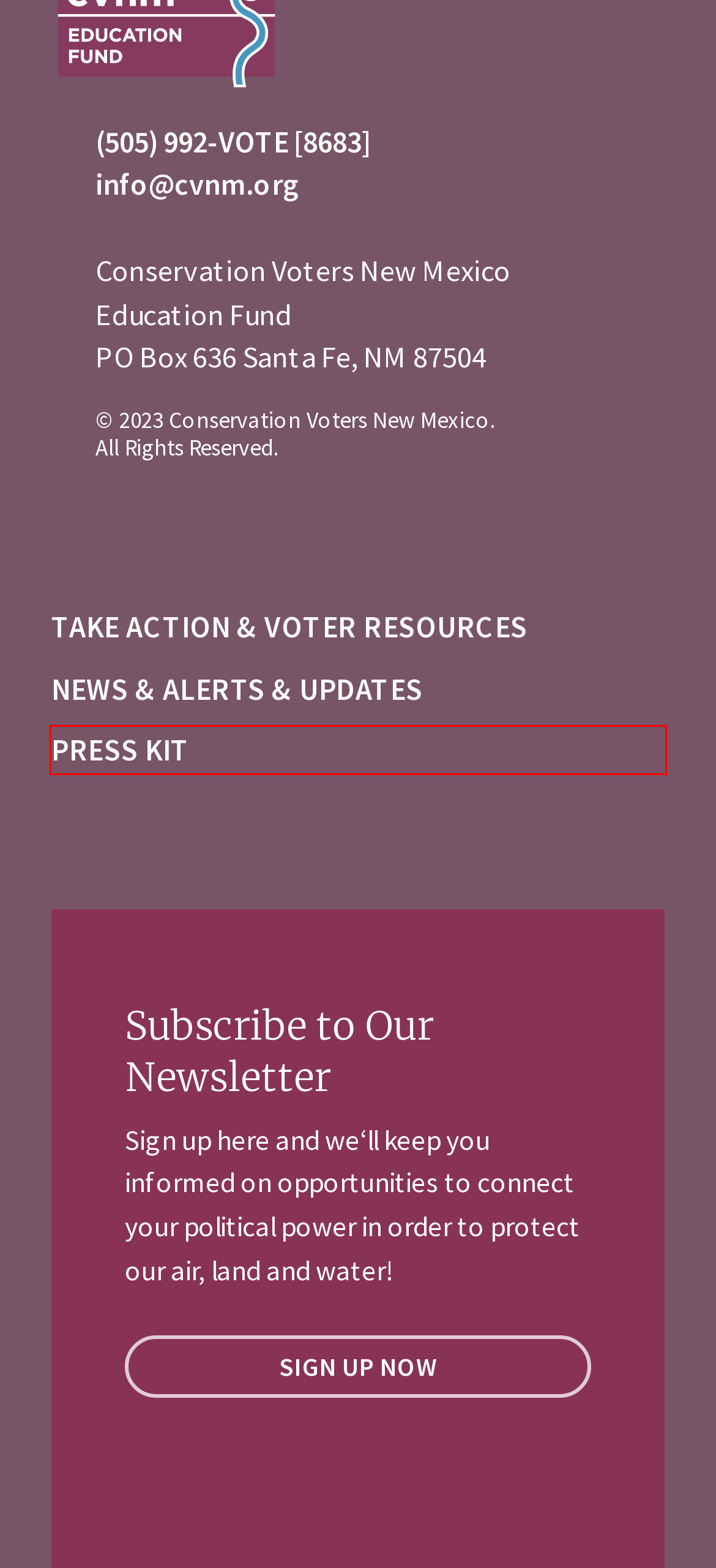You have a screenshot of a webpage with a red rectangle bounding box around a UI element. Choose the best description that matches the new page after clicking the element within the bounding box. The candidate descriptions are:
A. Press Kit – CVNM – Education Fund
B. Press Releases – CVNM – Education Fund
C. Ways to Give – CVNM – Education Fund
D. News & Alerts & Updates – CVNM – Education Fund
E. Join the CVNM Education Fund Advocacy Network!
F. Take Action – CVNM – Education Fund
G. About Us – CVNM – Education Fund
H. Donate – CVNM – Education Fund

A